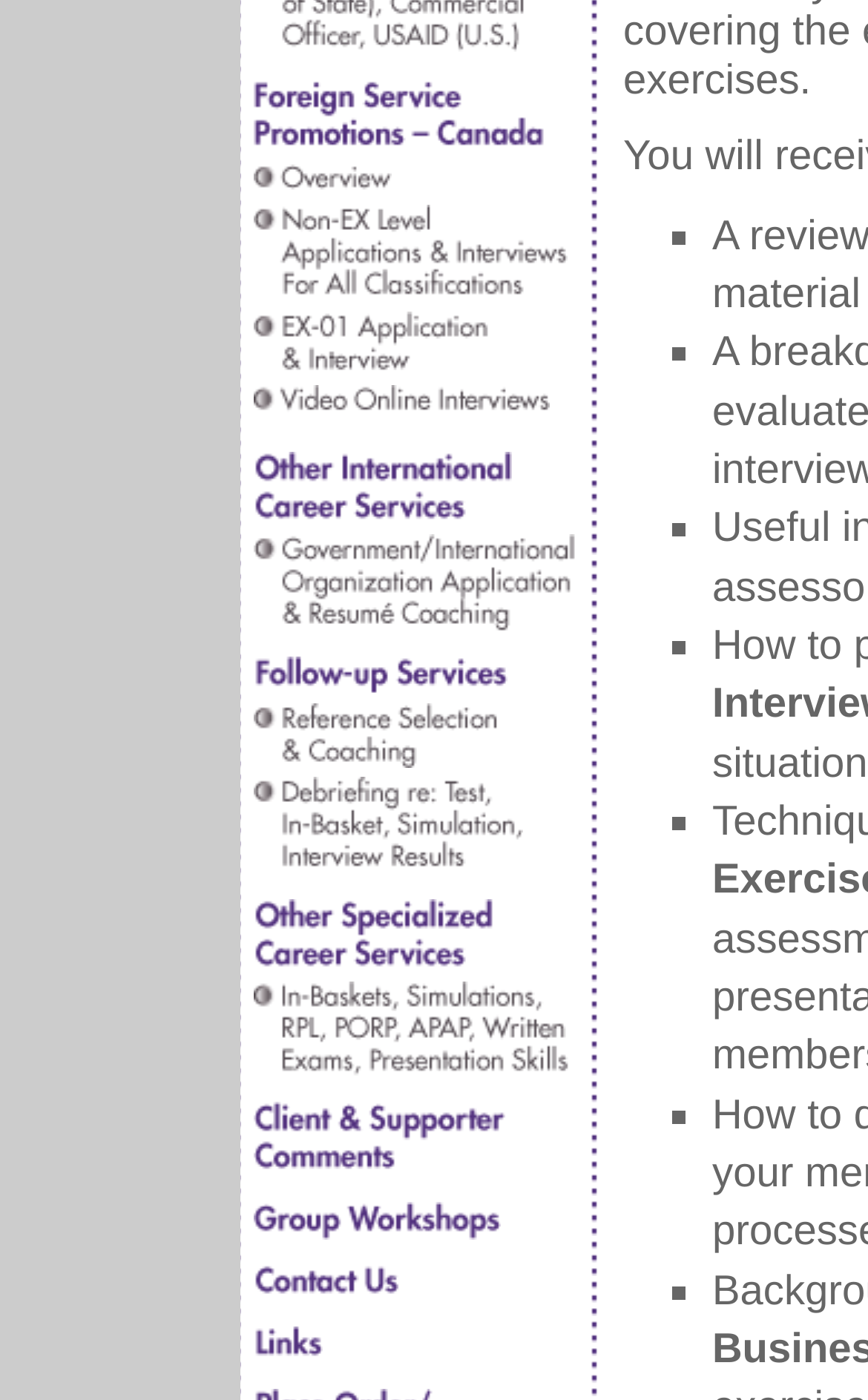Determine the bounding box coordinates for the area that needs to be clicked to fulfill this task: "Contact Us". The coordinates must be given as four float numbers between 0 and 1, i.e., [left, top, right, bottom].

[0.292, 0.903, 0.667, 0.941]